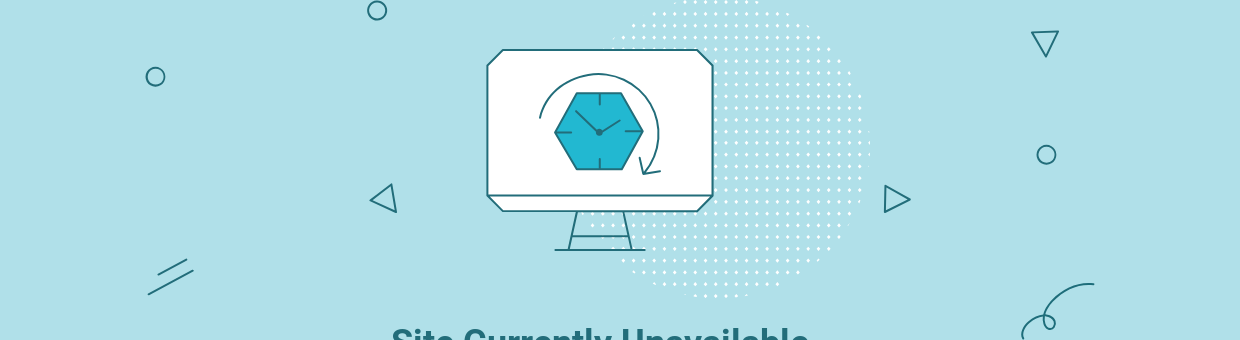Provide a rich and detailed narrative of the image.

The image features a modern, minimalist design set against a calming light blue background. At the center, there is a stylized illustration of a computer monitor displaying a hexagonal clock icon, which suggests a theme of time management or site maintenance. Below the monitor, the bold, dark text reads "Site Currently Unavailable," clearly indicating the status of a web page. Surrounding the central elements are decorative shapes, including circles and triangles, which add a dynamic visual interest to the composition. This imagery effectively conveys the message that a website is temporarily out of service, while the overall design maintains an inviting and professional aesthetic.